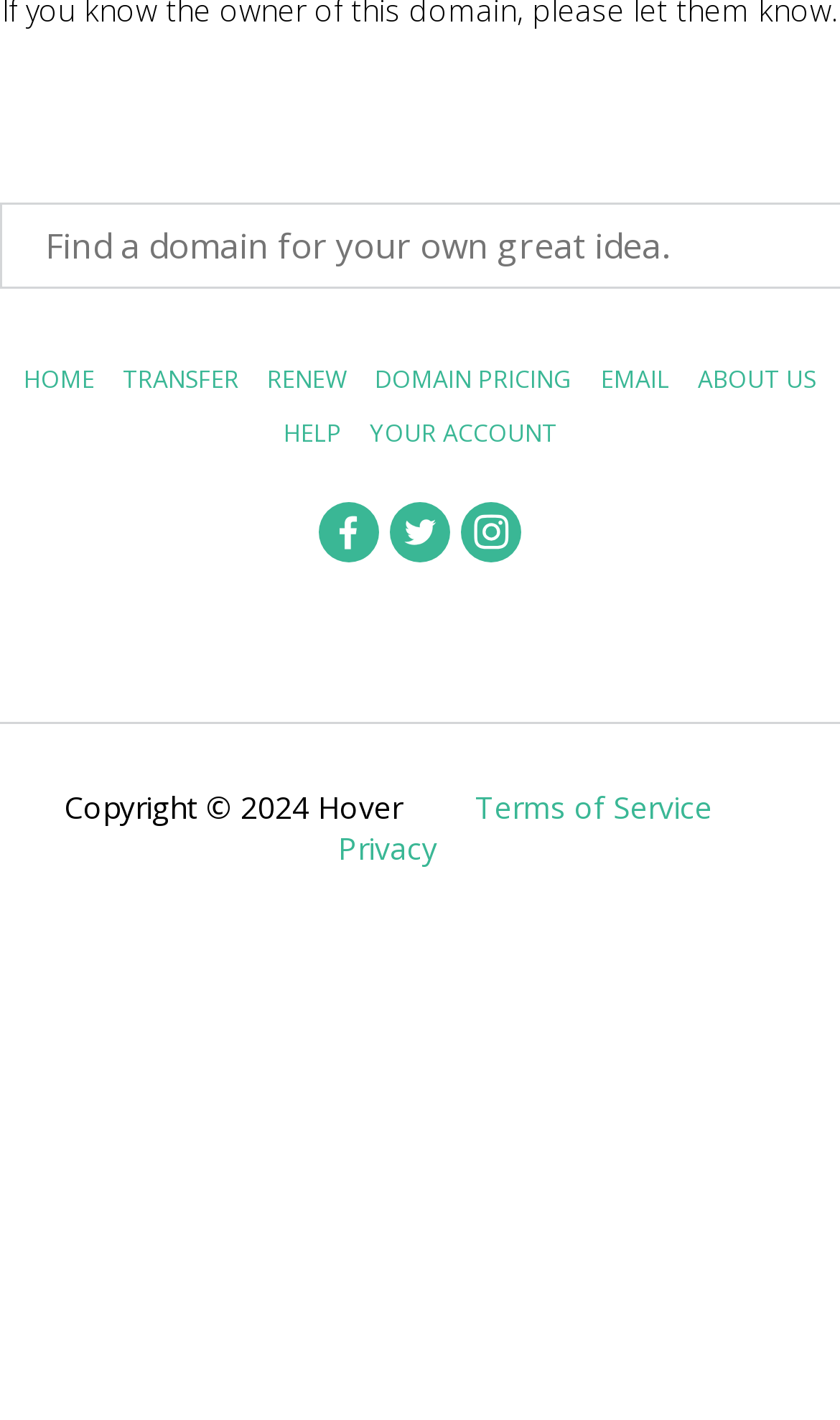Identify the bounding box of the UI element described as follows: "Email". Provide the coordinates as four float numbers in the range of 0 to 1 [left, top, right, bottom].

[0.715, 0.255, 0.797, 0.278]